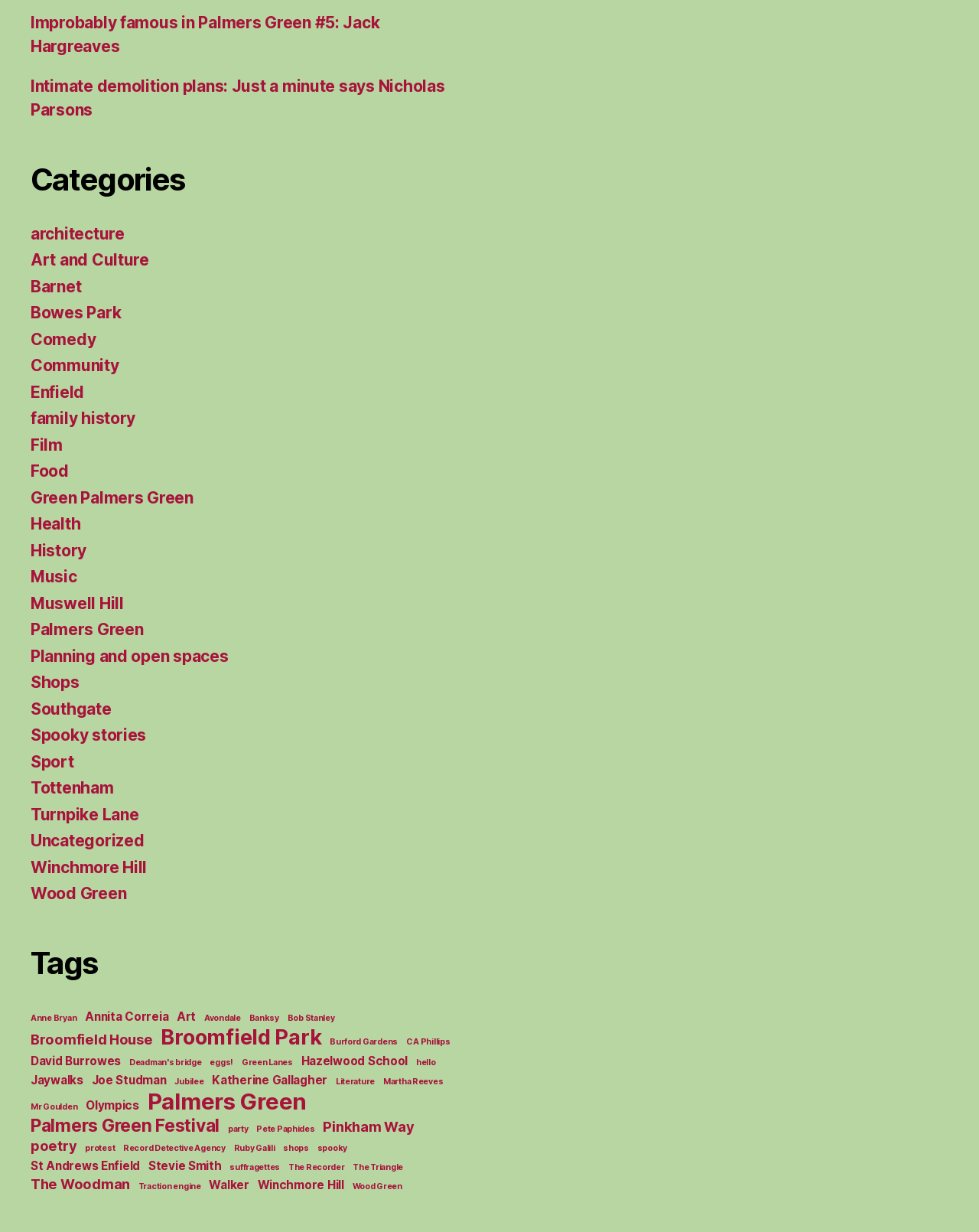Locate the bounding box coordinates of the clickable part needed for the task: "View the 'Palmers Green Festival' tag".

[0.031, 0.905, 0.224, 0.922]